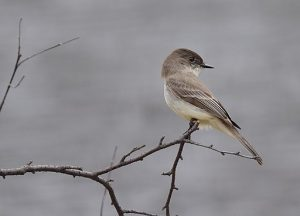Provide a comprehensive description of the image.

This image features an Eastern Phoebe, a small, slender flycatcher known for its distinctive muted brown and white plumage. The bird is perched gracefully on a bare branch, showcasing its characteristic posture as it looks attentively to its surroundings. Eastern Phoebes are often seen in various habitats including open woodlands, gardens, and near water bodies, where they feed on insects. This sighting reflects the arrival of migratory birds in the spring, as Eastern Phoebes return from their winter habitats in the southern United States and Mexico to establish nesting territories.